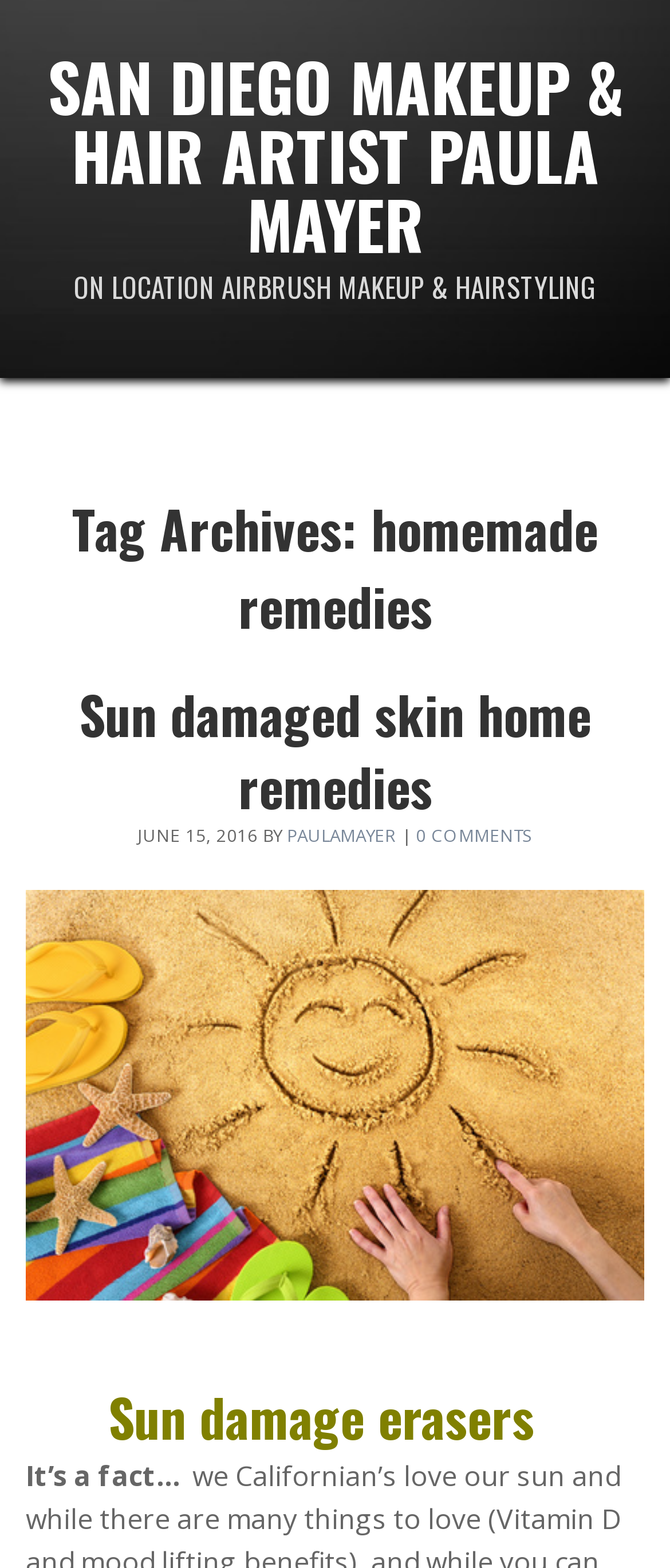Please give a succinct answer to the question in one word or phrase:
How many articles are listed on this page?

2